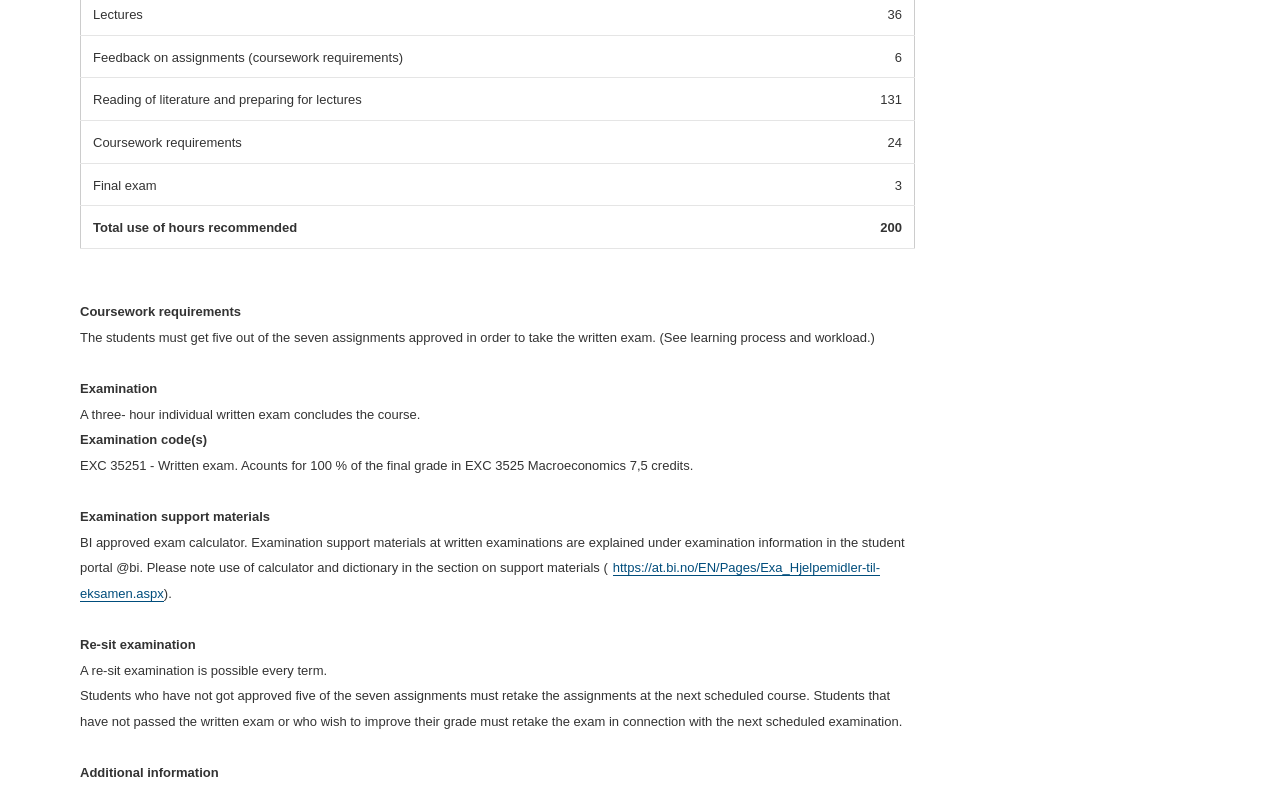Can you look at the image and give a comprehensive answer to the question:
How many assignments must students get approved to take the written exam?

I found the answer by reading the StaticText element that contains the information about the coursework requirements. The text mentions that students must get five out of the seven assignments approved in order to take the written exam.